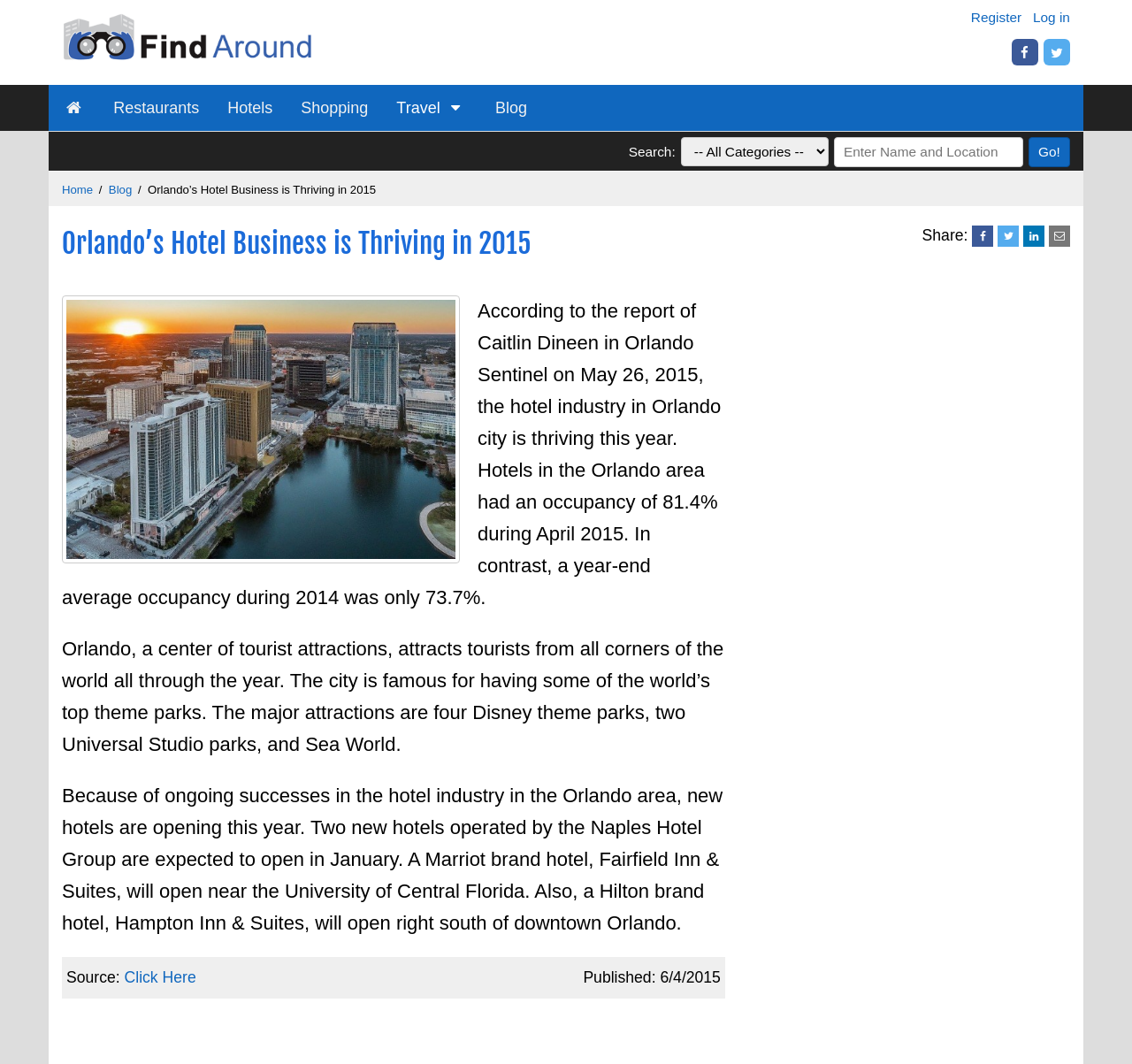Locate the bounding box coordinates of the clickable region to complete the following instruction: "Click on Register."

[0.858, 0.009, 0.902, 0.023]